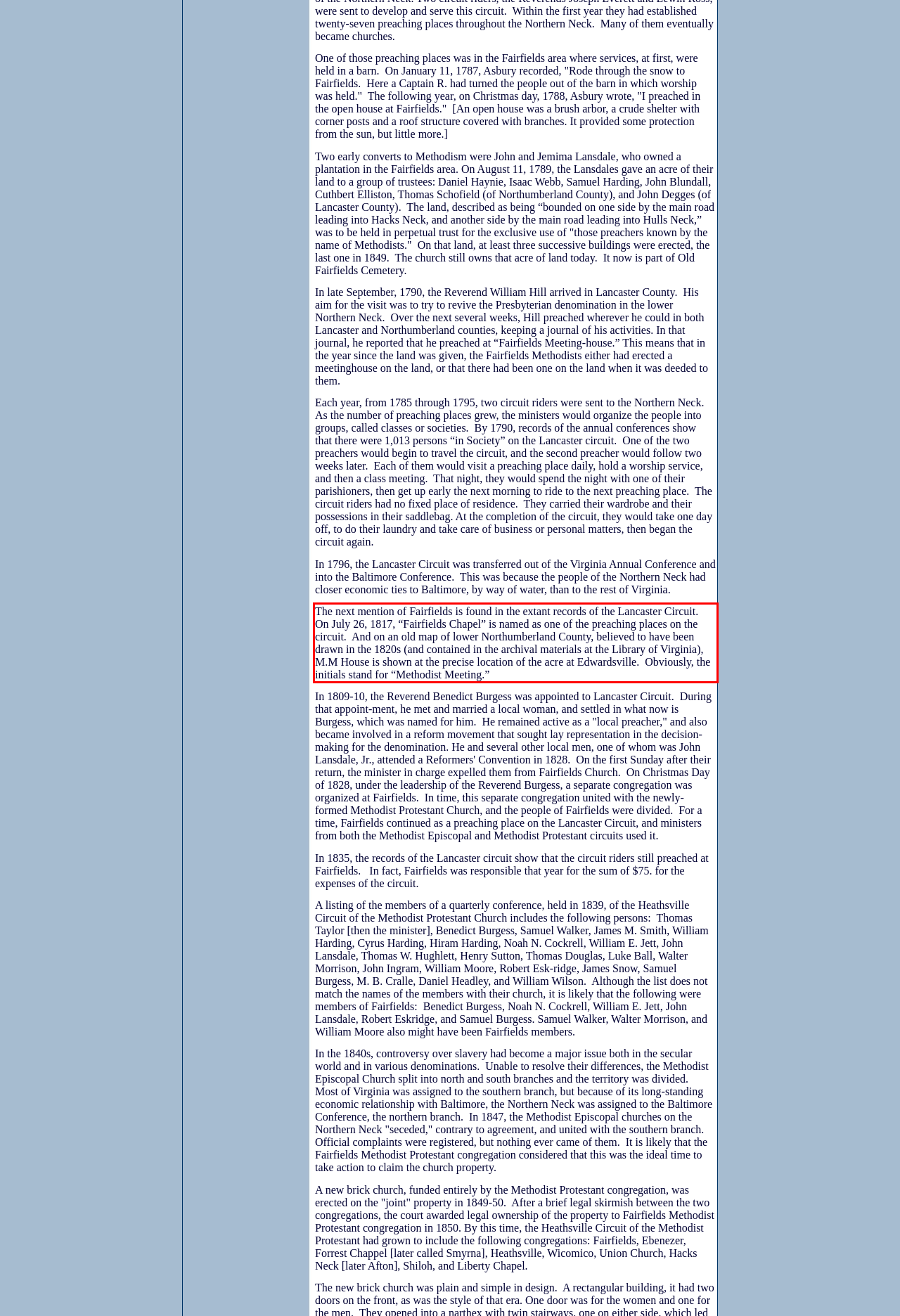Analyze the screenshot of a webpage where a red rectangle is bounding a UI element. Extract and generate the text content within this red bounding box.

The next mention of Fairfields is found in the extant records of the Lancaster Circuit. On July 26, 1817, “Fairfields Chapel” is named as one of the preaching places on the circuit. And on an old map of lower Northumberland County, believed to have been drawn in the 1820s (and contained in the archival materials at the Library of Virginia), M.M House is shown at the precise location of the acre at Edwardsville. Obviously, the initials stand for “Methodist Meeting.”